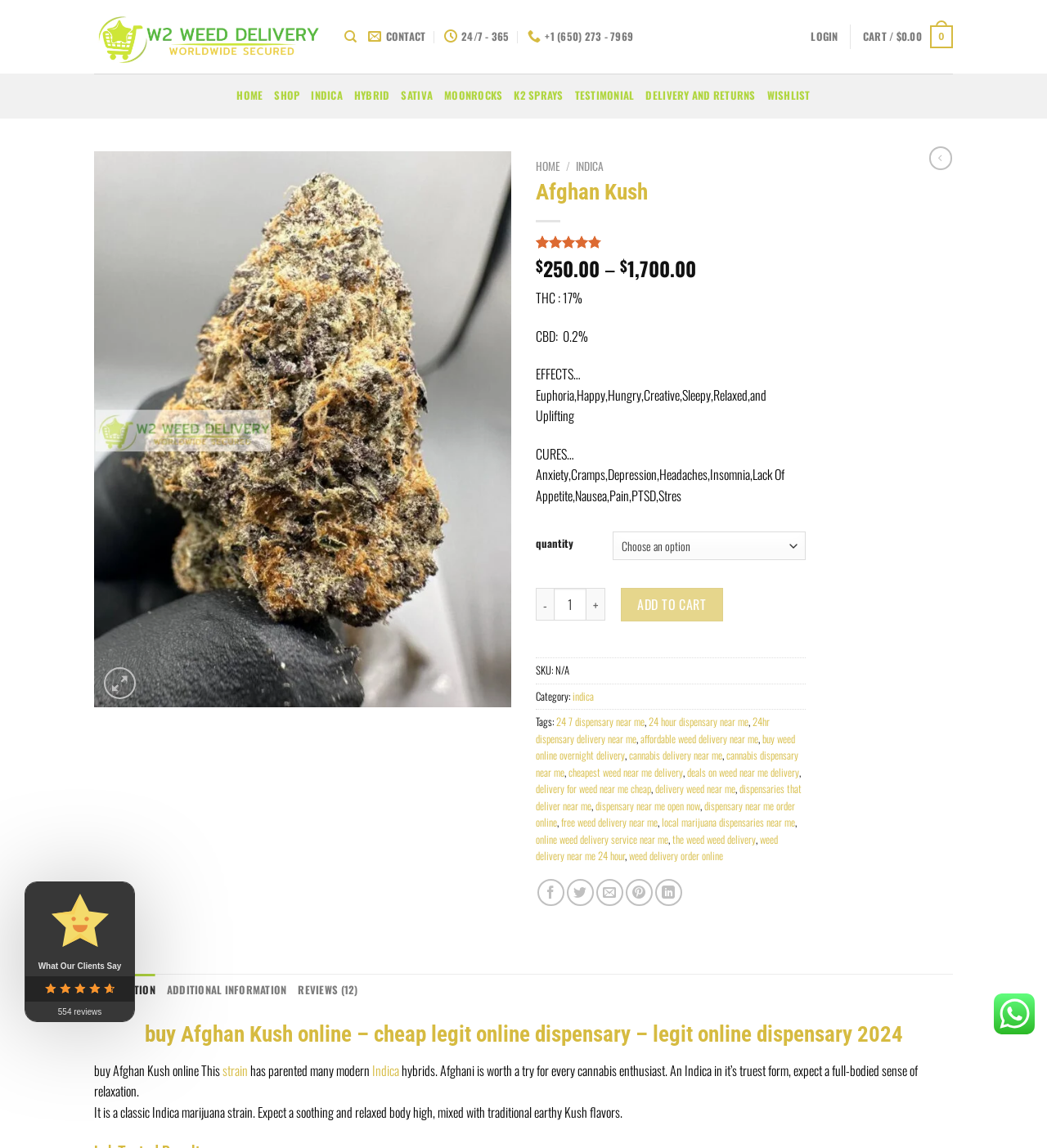Specify the bounding box coordinates of the area that needs to be clicked to achieve the following instruction: "click on the 'SHOP' link".

[0.262, 0.069, 0.286, 0.098]